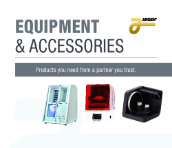What is the tagline of Argen?
Look at the webpage screenshot and answer the question with a detailed explanation.

The tagline of Argen is 'Products you need from a partner you trust', which emphasizes the reliability and support that Argen provides to its customers in the dental industry.